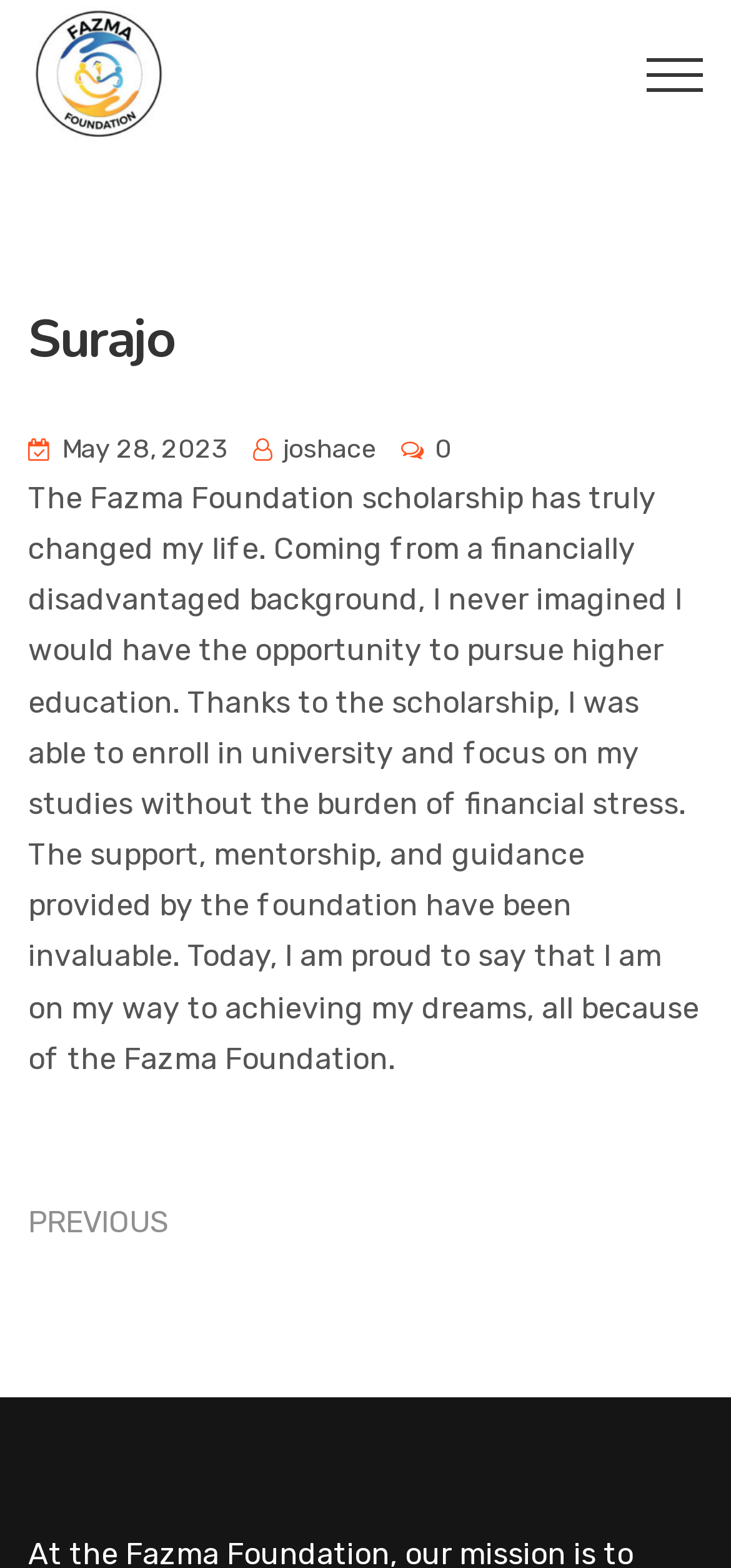Based on the image, give a detailed response to the question: How many comments are there on the latest article?

The number of comments on the latest article can be found in the StaticText element with the text '0' which is located next to the author's name.